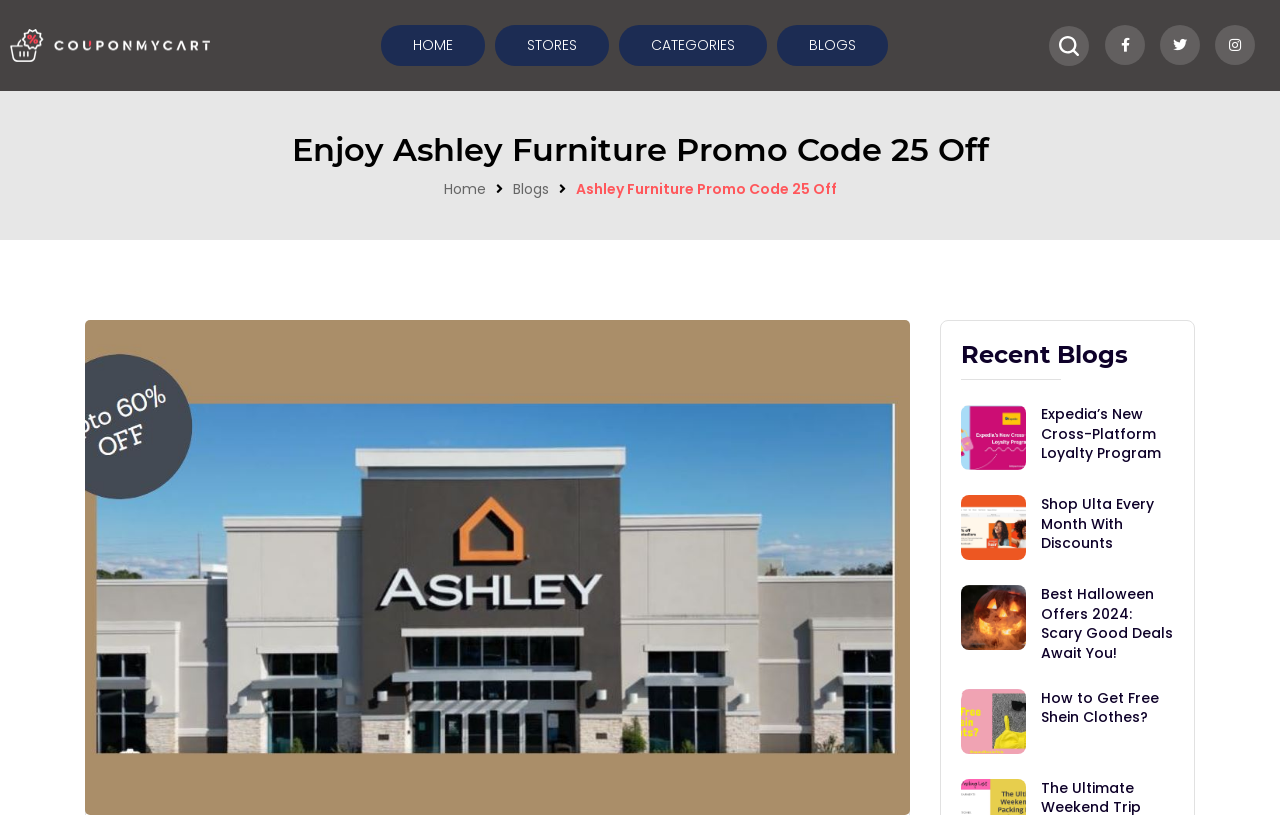Given the element description Expedia’s New Cross-Platform Loyalty Program, predict the bounding box coordinates for the UI element in the webpage screenshot. The format should be (top-left x, top-left y, bottom-right x, bottom-right y), and the values should be between 0 and 1.

[0.735, 0.485, 0.933, 0.589]